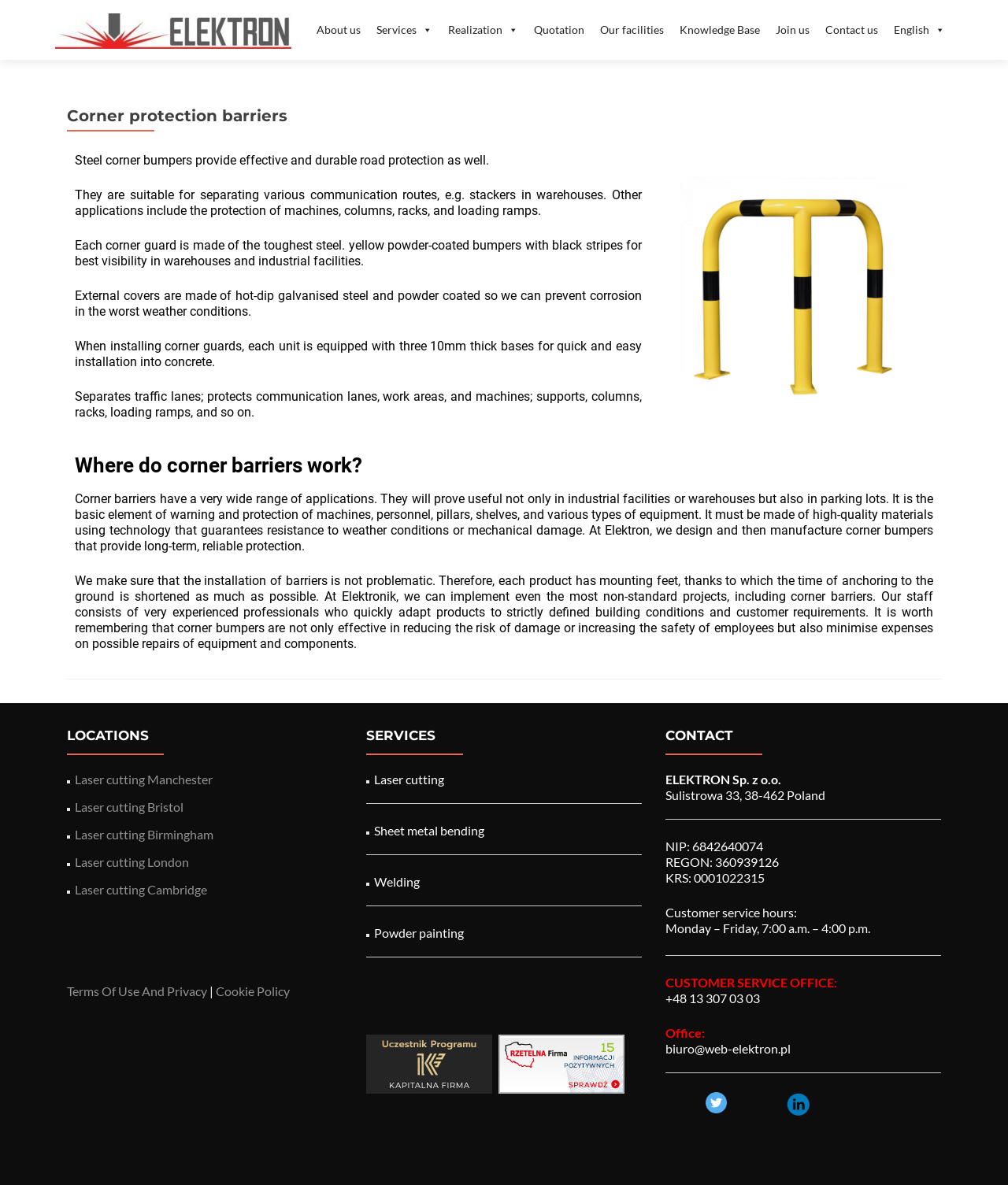Identify the bounding box coordinates of the region that needs to be clicked to carry out this instruction: "Click on the 'Quotation' link". Provide these coordinates as four float numbers ranging from 0 to 1, i.e., [left, top, right, bottom].

[0.522, 0.012, 0.588, 0.039]